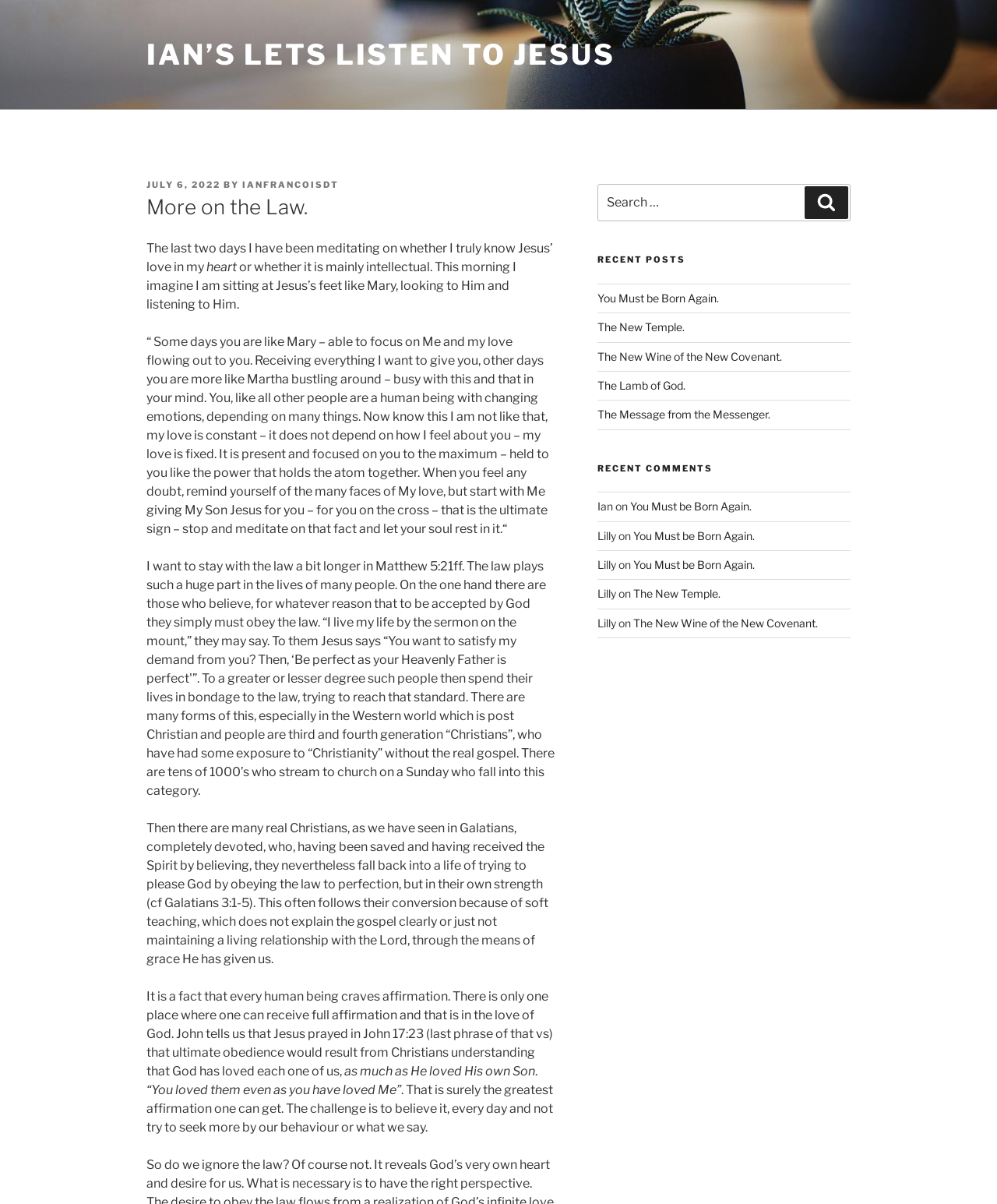Please provide the main heading of the webpage content.

More on the Law.